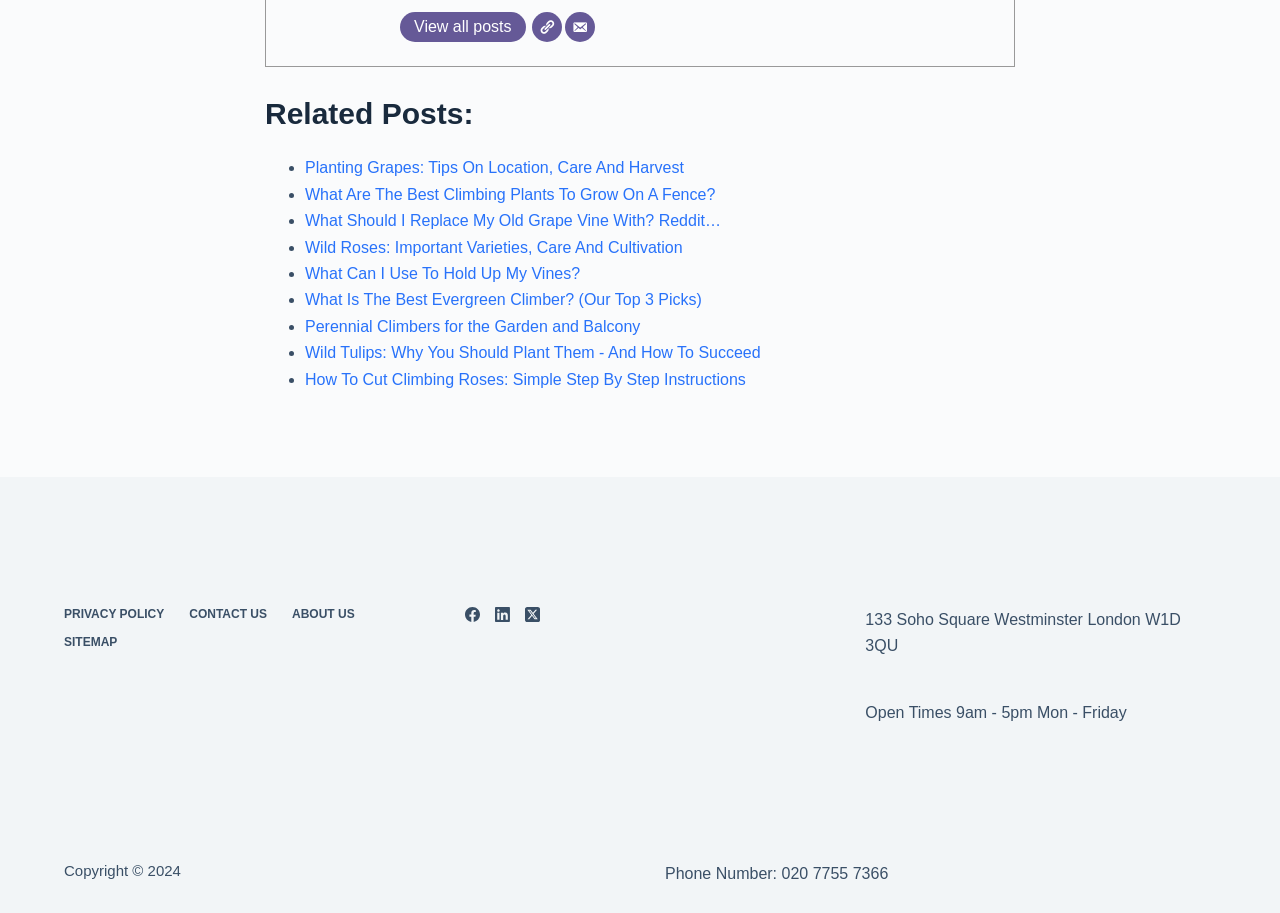Identify the bounding box coordinates necessary to click and complete the given instruction: "Contact Us".

[0.138, 0.665, 0.218, 0.682]